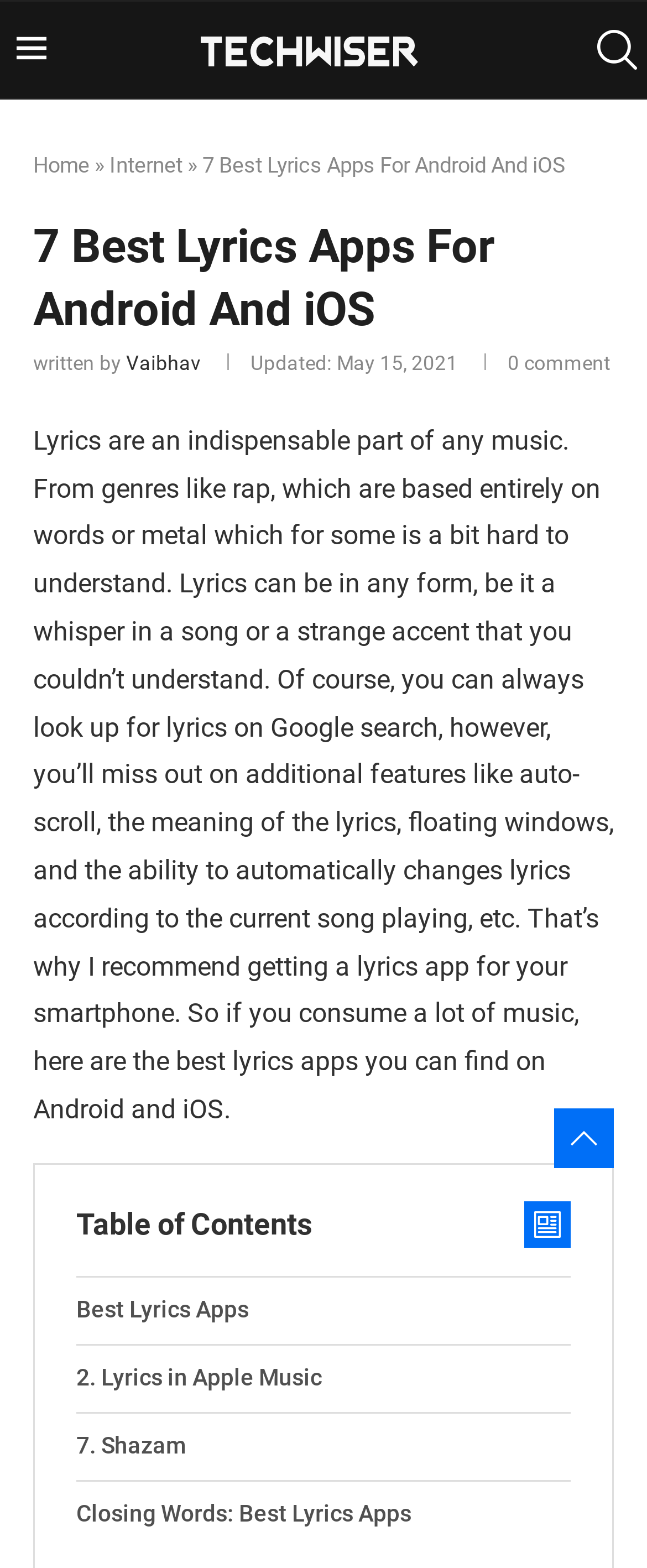Determine the bounding box coordinates of the section to be clicked to follow the instruction: "search for something". The coordinates should be given as four float numbers between 0 and 1, formatted as [left, top, right, bottom].

[0.923, 0.001, 0.974, 0.062]